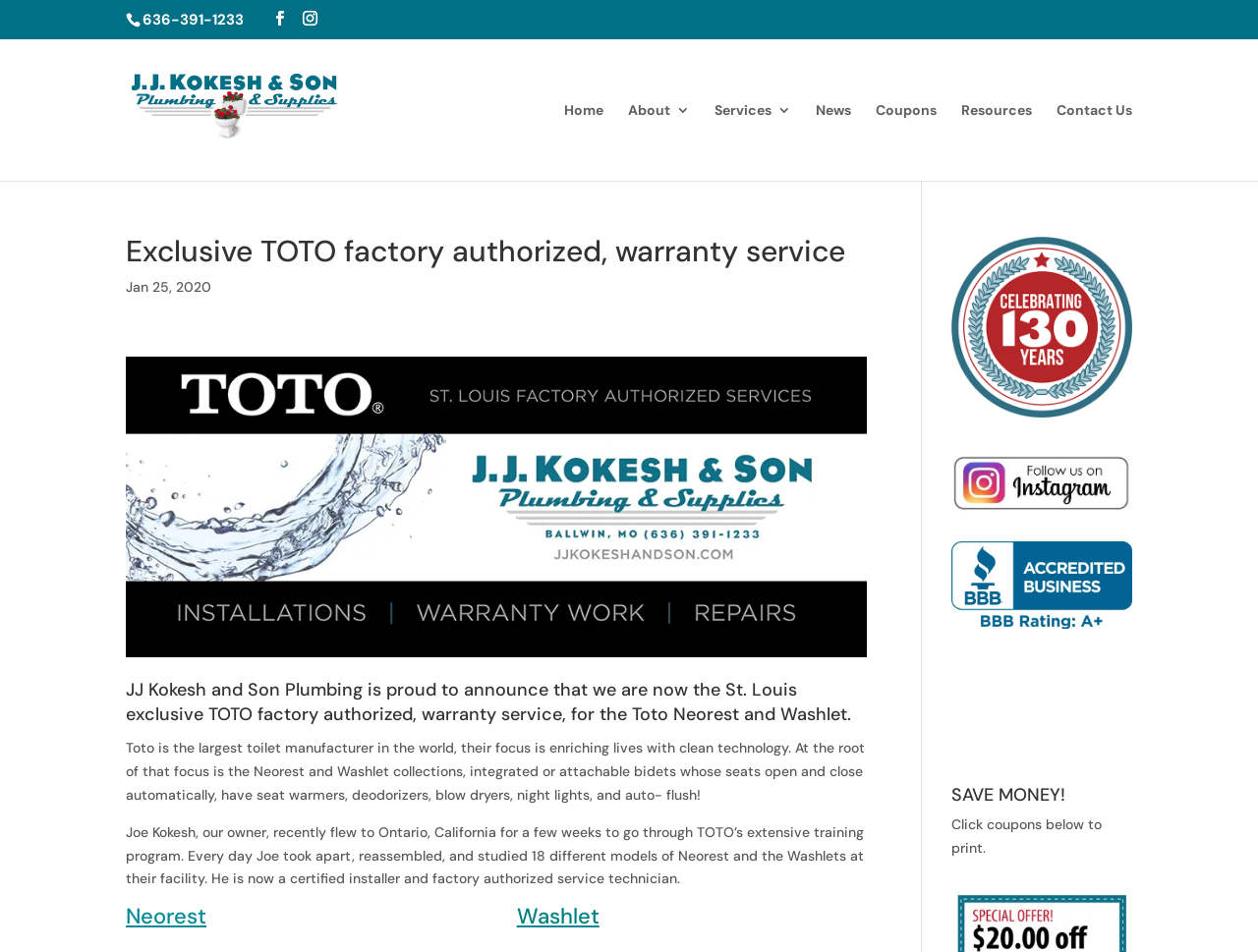Please identify the bounding box coordinates of the element's region that needs to be clicked to fulfill the following instruction: "Go to Contact Us page". The bounding box coordinates should consist of four float numbers between 0 and 1, i.e., [left, top, right, bottom].

[0.84, 0.108, 0.9, 0.189]